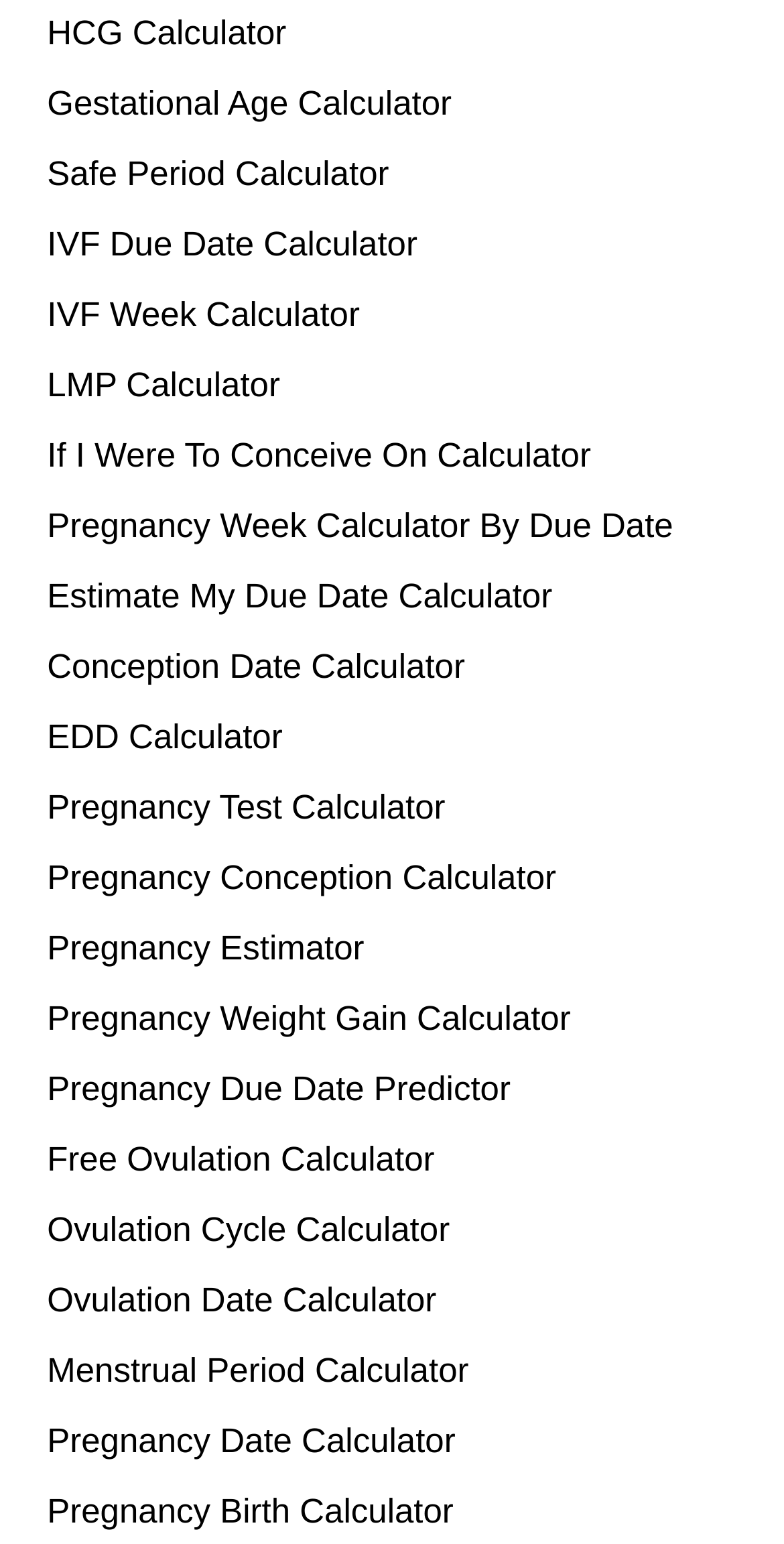Respond to the question below with a concise word or phrase:
Can I find a calculator for determining my menstrual period?

Yes